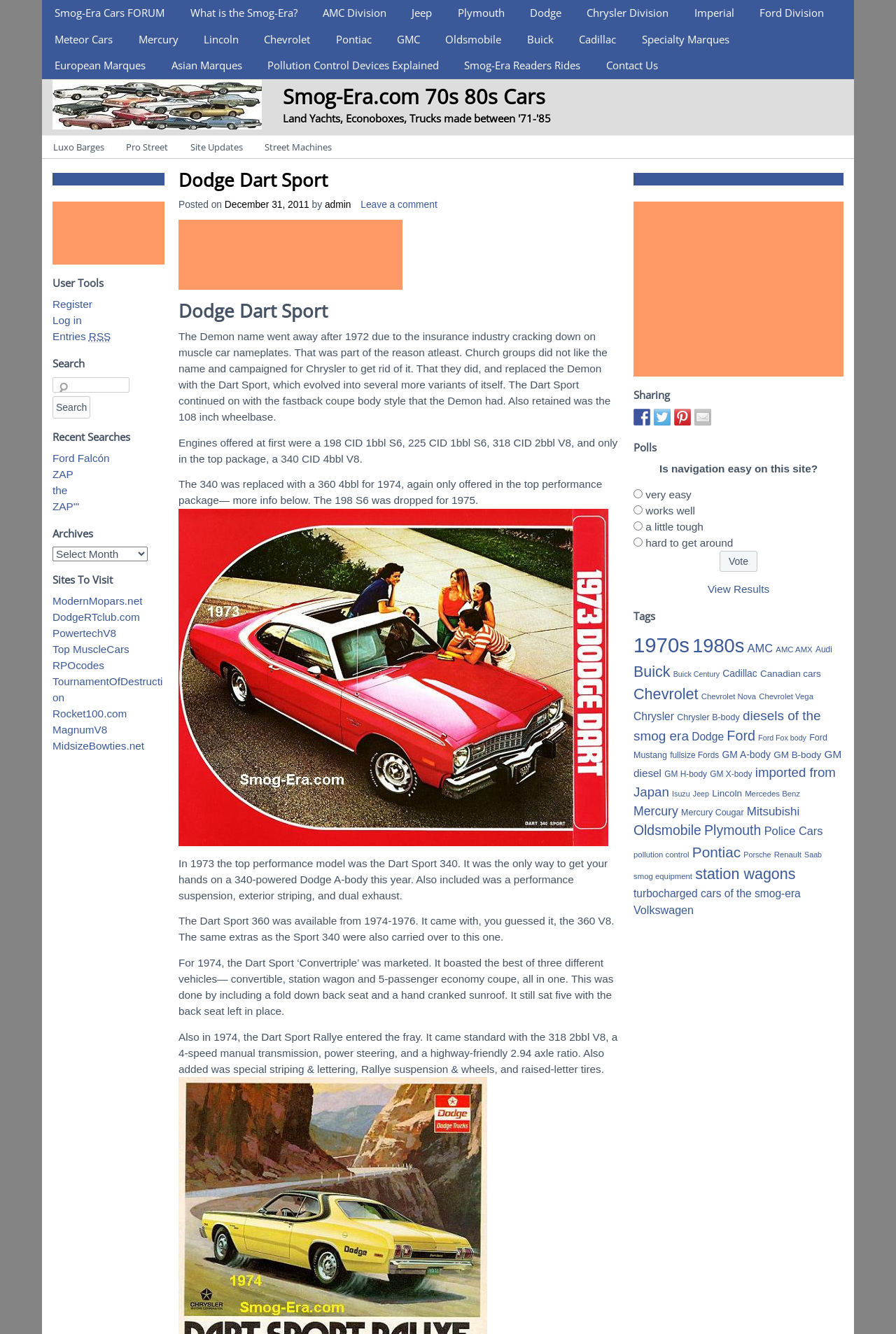Identify the bounding box coordinates for the element you need to click to achieve the following task: "Search for something". Provide the bounding box coordinates as four float numbers between 0 and 1, in the form [left, top, right, bottom].

[0.059, 0.283, 0.184, 0.314]